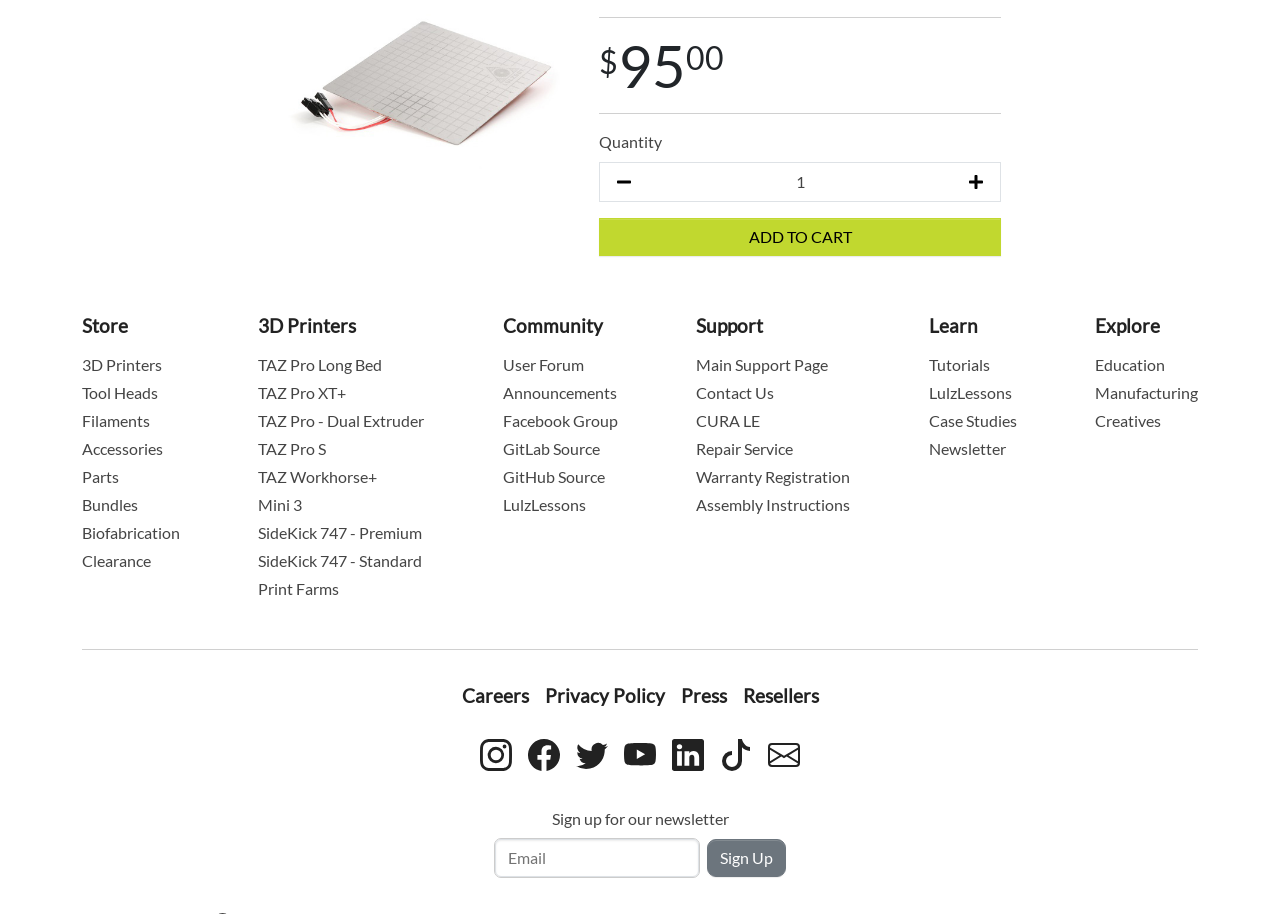Given the content of the image, can you provide a detailed answer to the question?
What is the price of the item?

The price of the item is displayed as '$' followed by '95' and then '00', which together form the price '$95.00'.